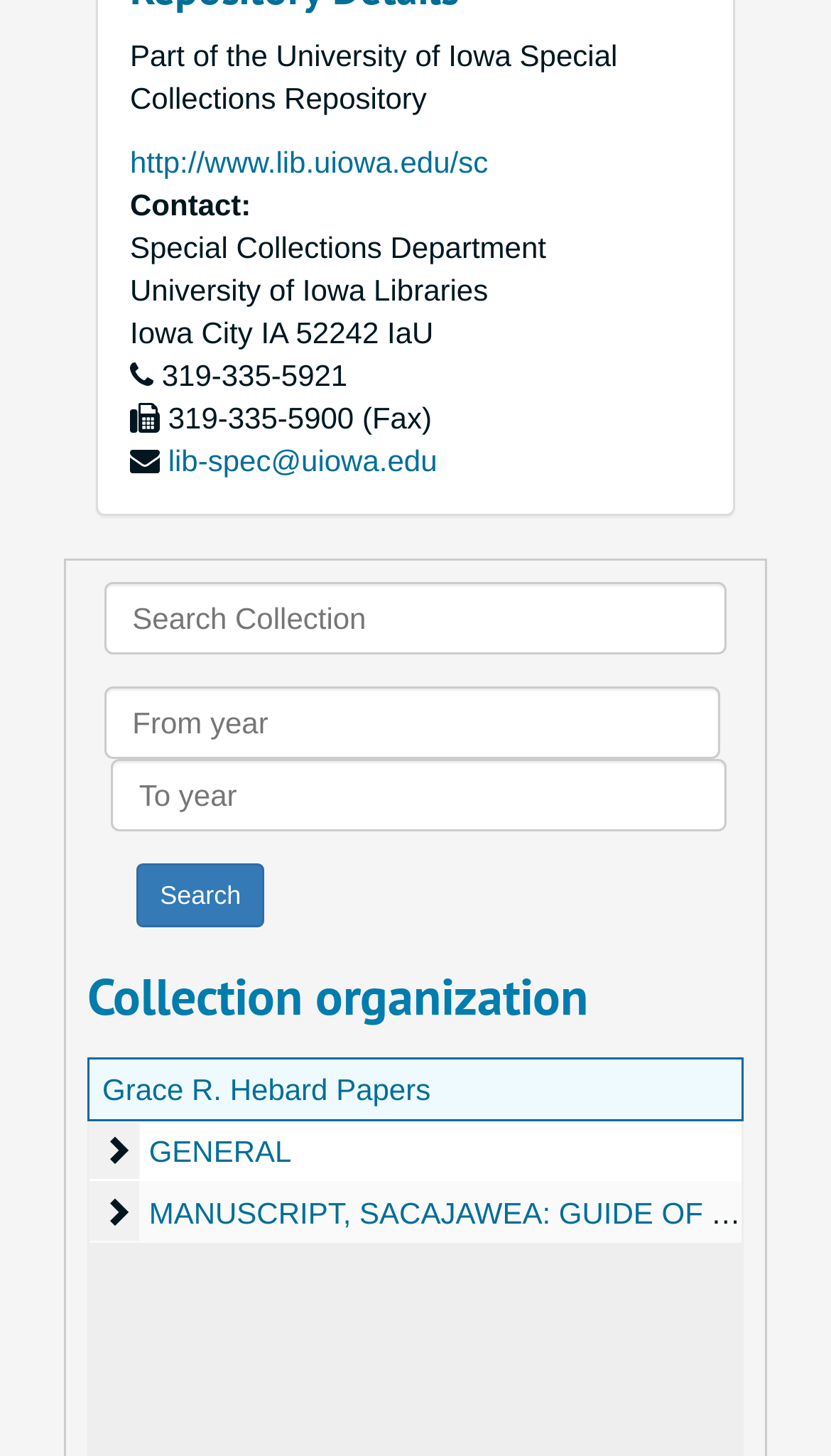Given the element description "Grace R. Hebard Papers" in the screenshot, predict the bounding box coordinates of that UI element.

[0.123, 0.737, 0.518, 0.76]